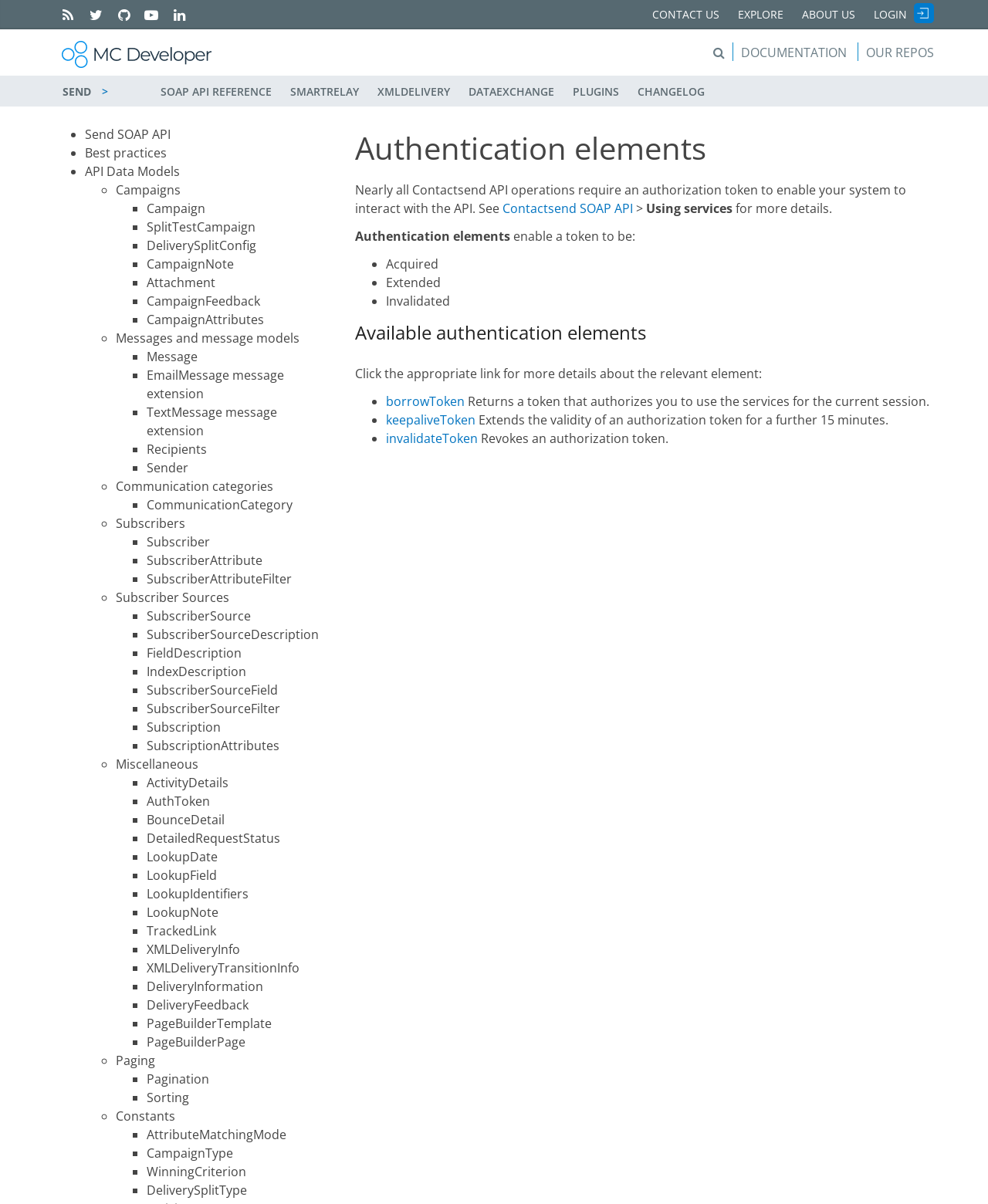Determine the bounding box coordinates for the clickable element to execute this instruction: "Click the 'DOCUMENTATION' link". Provide the coordinates as four float numbers between 0 and 1, i.e., [left, top, right, bottom].

[0.742, 0.031, 0.857, 0.06]